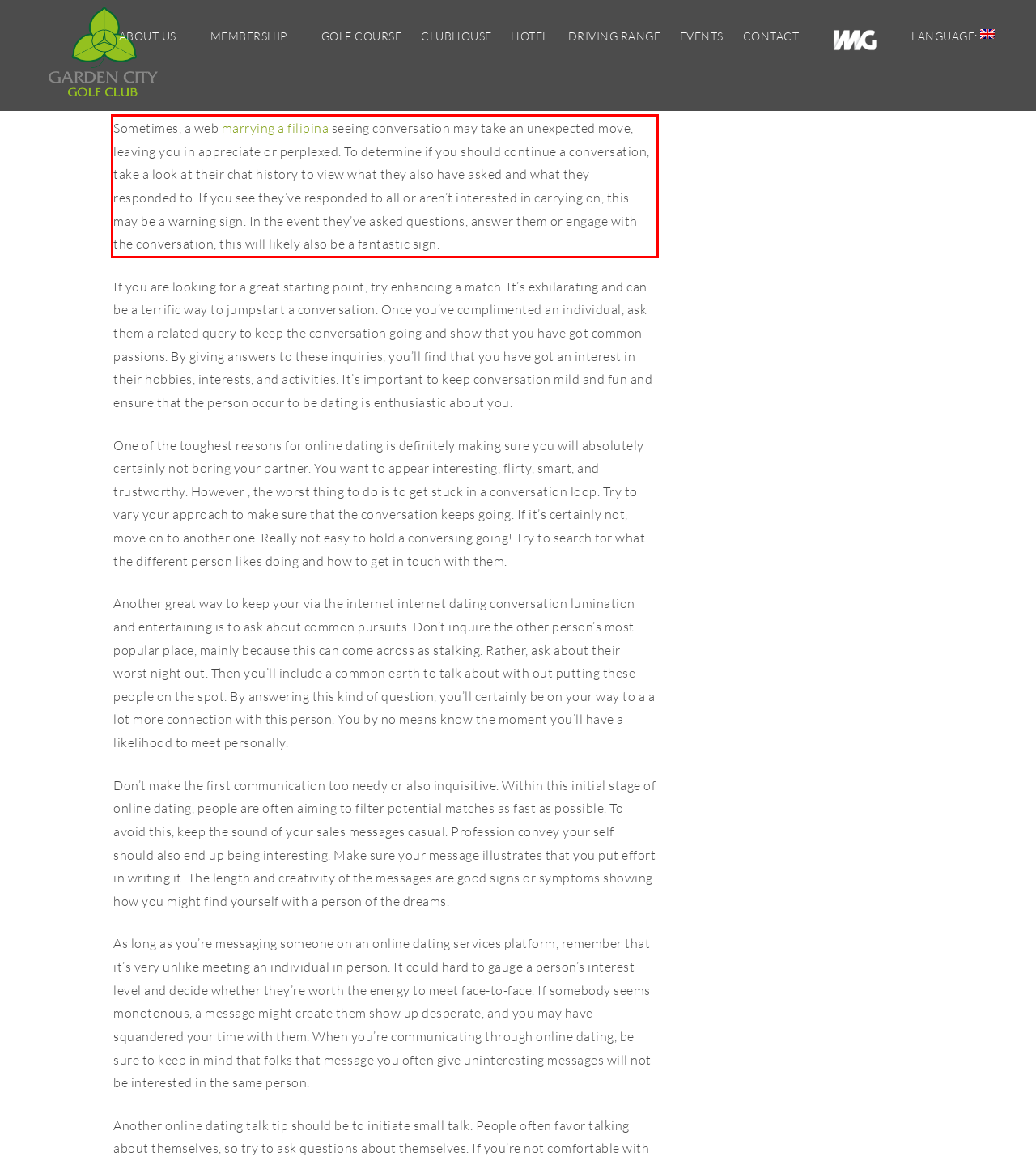You are provided with a screenshot of a webpage that includes a UI element enclosed in a red rectangle. Extract the text content inside this red rectangle.

Sometimes, a web marrying a filipina seeing conversation may take an unexpected move, leaving you in appreciate or perplexed. To determine if you should continue a conversation, take a look at their chat history to view what they also have asked and what they responded to. If you see they’ve responded to all or aren’t interested in carrying on, this may be a warning sign. In the event they’ve asked questions, answer them or engage with the conversation, this will likely also be a fantastic sign.